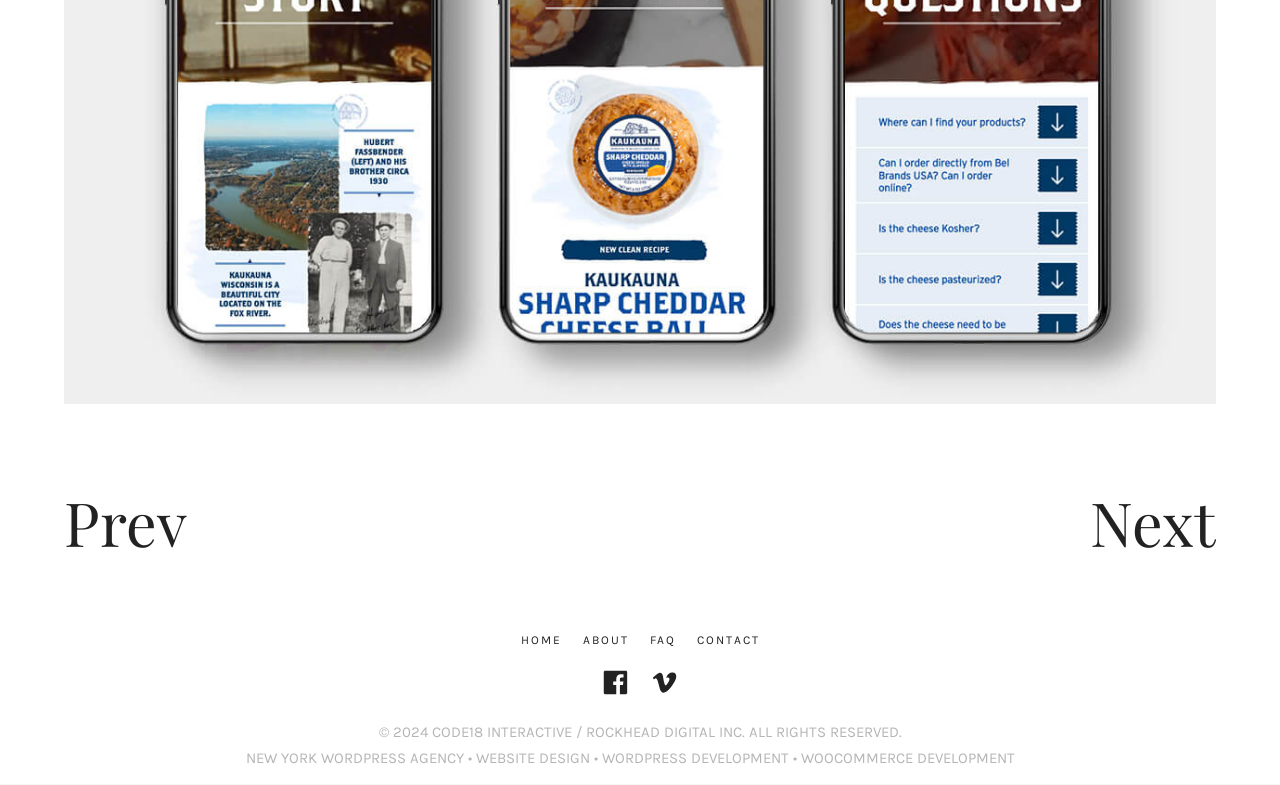Using the details from the image, please elaborate on the following question: What is the company name mentioned in the footer?

I looked for the StaticText element in the footer area and found the text 'CODE18 INTERACTIVE / ROCKHEAD DIGITAL INC. ALL RIGHTS RESERVED.'. The company name mentioned is 'CODE18 INTERACTIVE / ROCKHEAD DIGITAL INC.'.